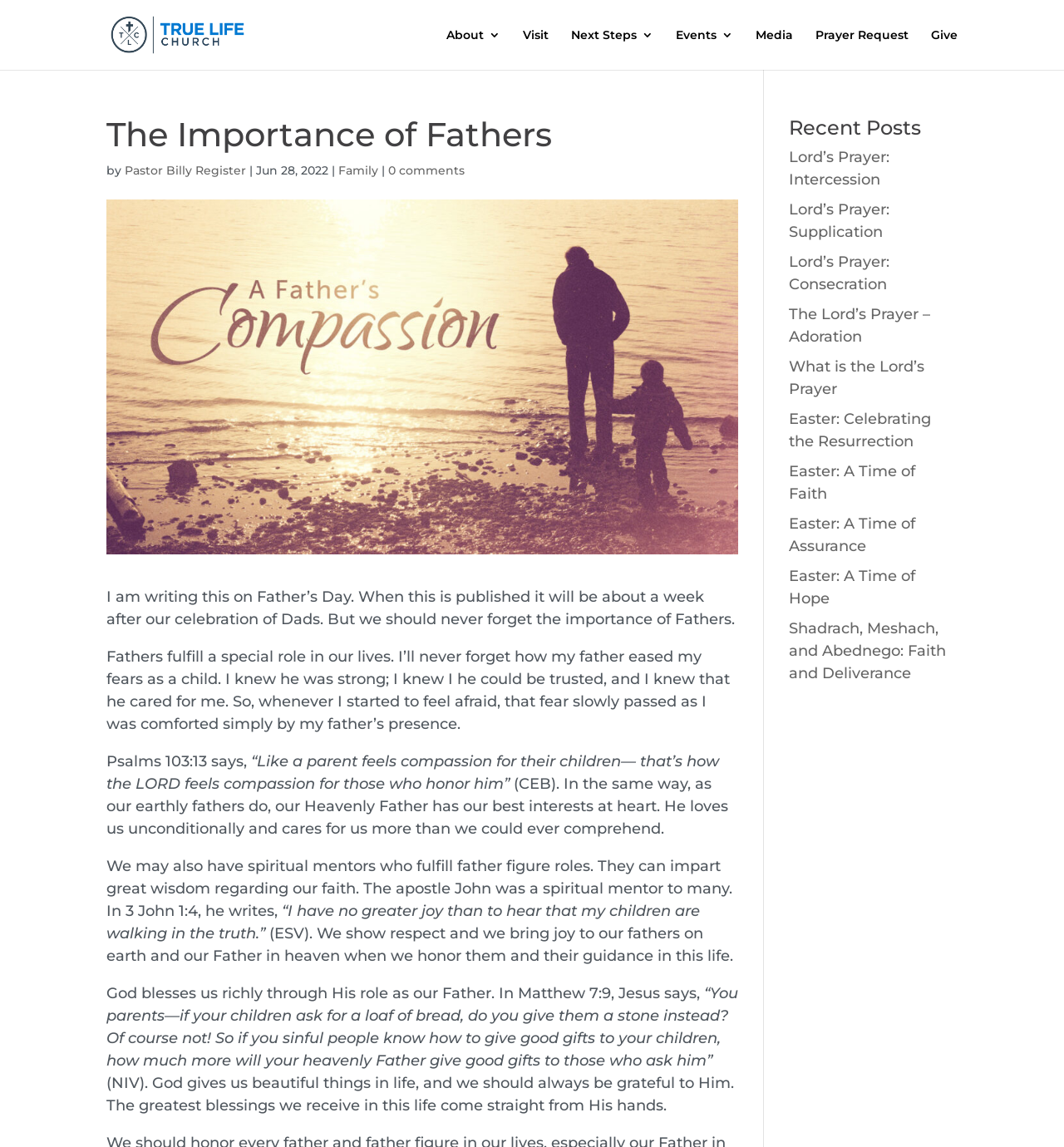Determine the bounding box coordinates of the region to click in order to accomplish the following instruction: "Read the blog post about Lord’s Prayer: Intercession". Provide the coordinates as four float numbers between 0 and 1, specifically [left, top, right, bottom].

[0.741, 0.129, 0.836, 0.164]